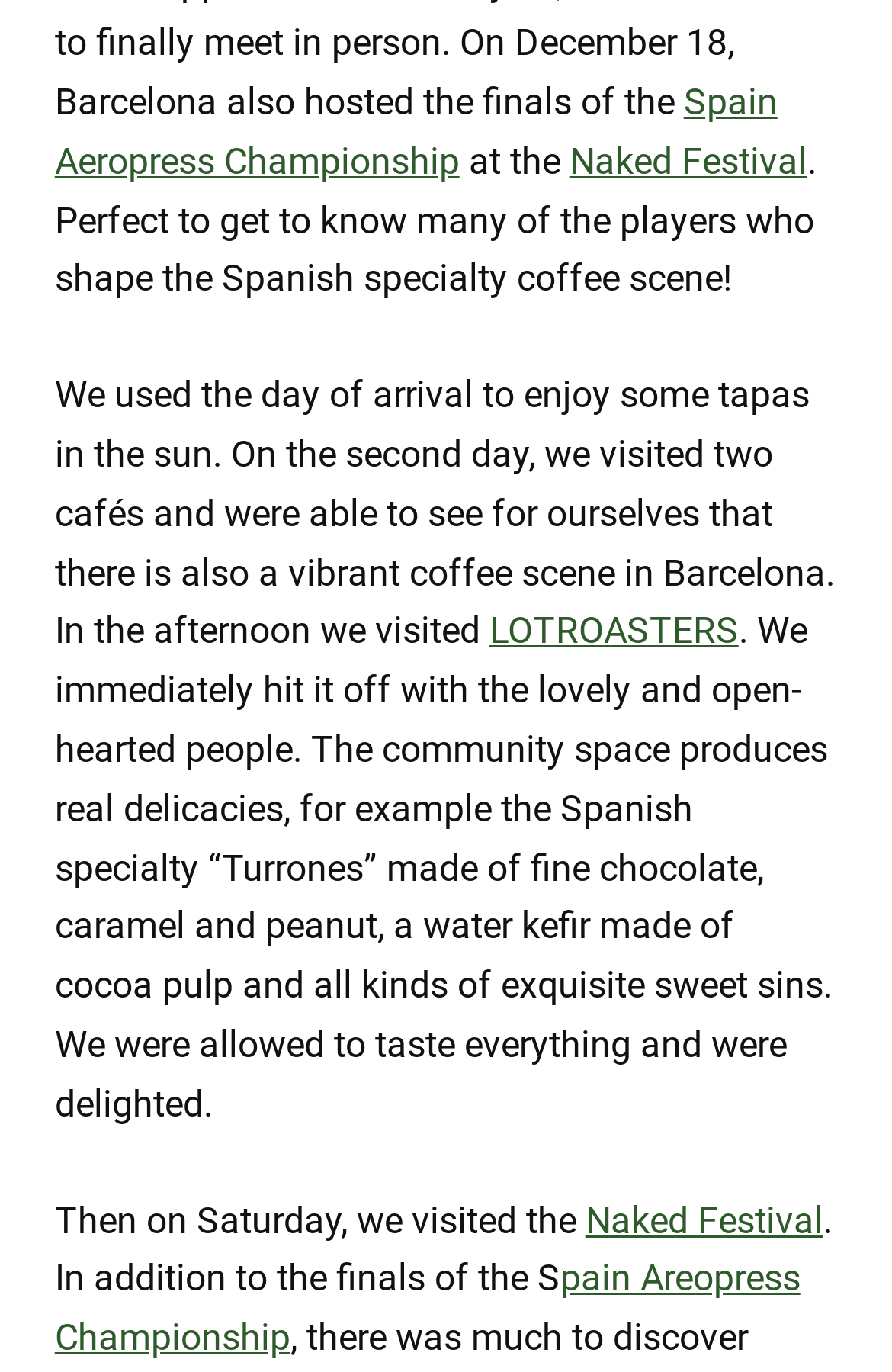Provide a one-word or brief phrase answer to the question:
How many events were attended on Saturday?

One